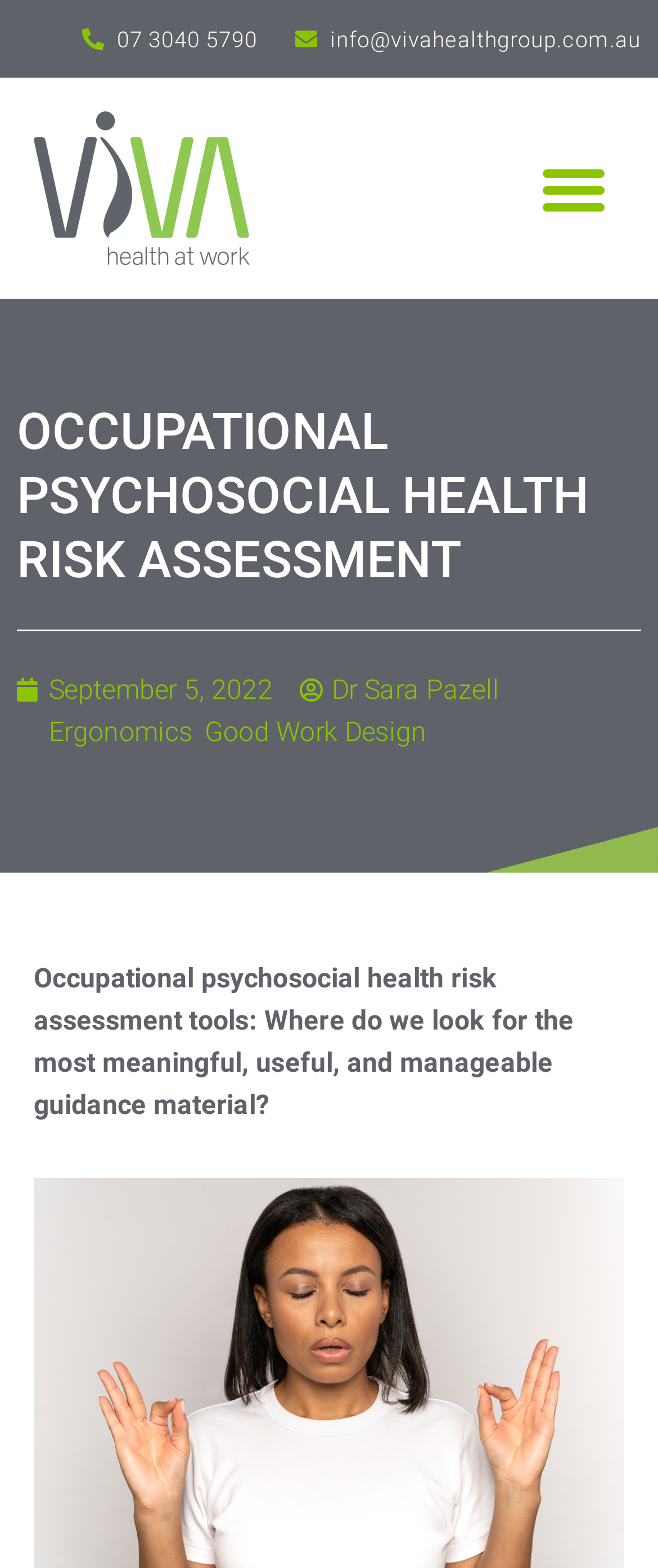Determine the bounding box coordinates in the format (top-left x, top-left y, bottom-right x, bottom-right y). Ensure all values are floating point numbers between 0 and 1. Identify the bounding box of the UI element described by: Home

None